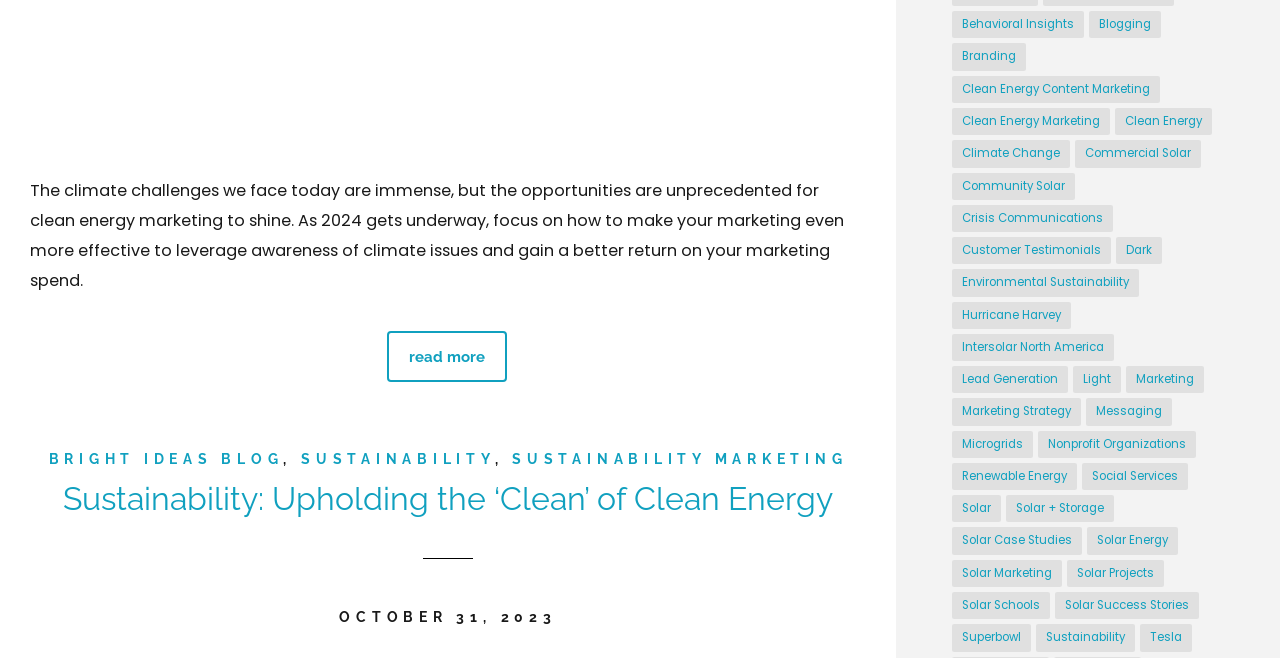Please provide a brief answer to the question using only one word or phrase: 
What is the main topic of this webpage?

Clean Energy Marketing